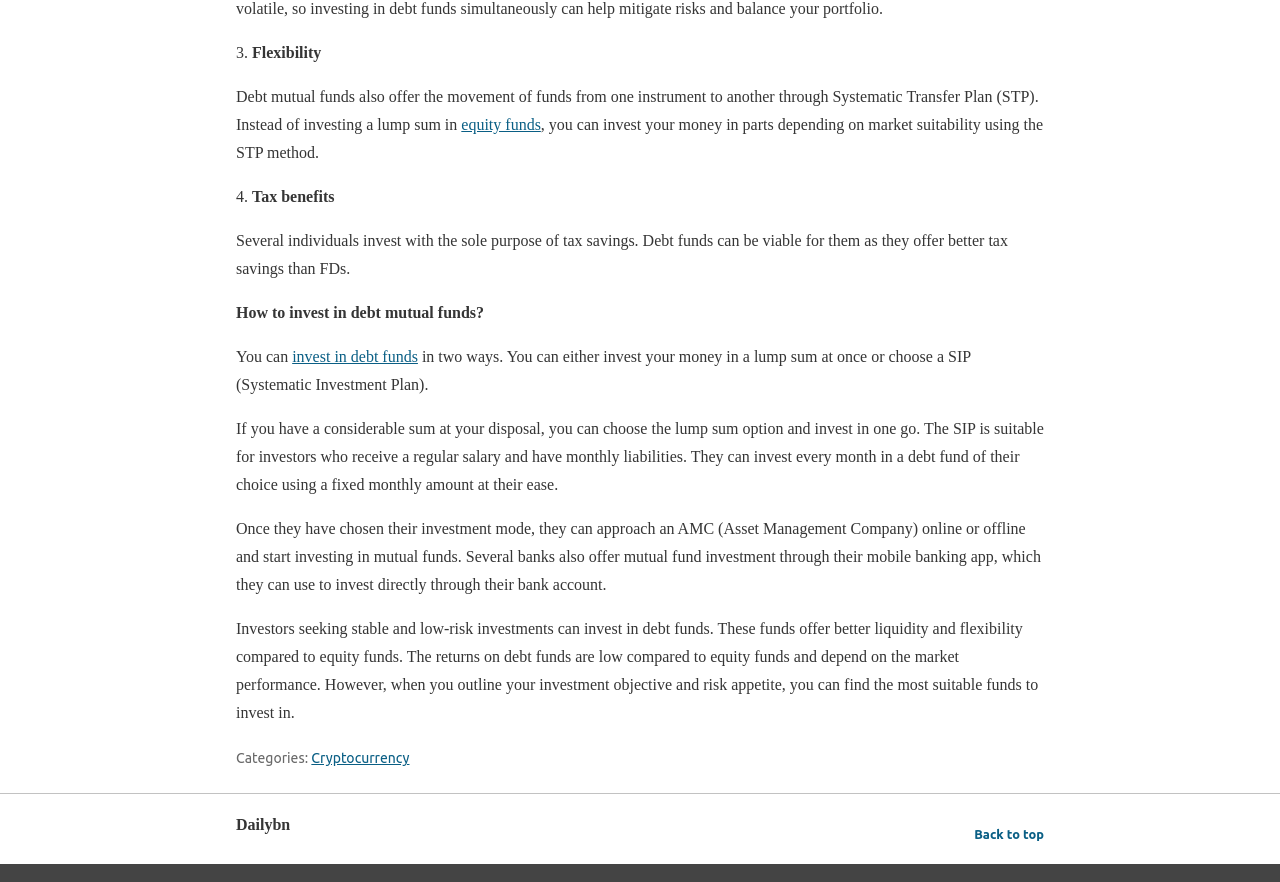How can investors approach an AMC?
Answer the question with a single word or phrase by looking at the picture.

Online or offline